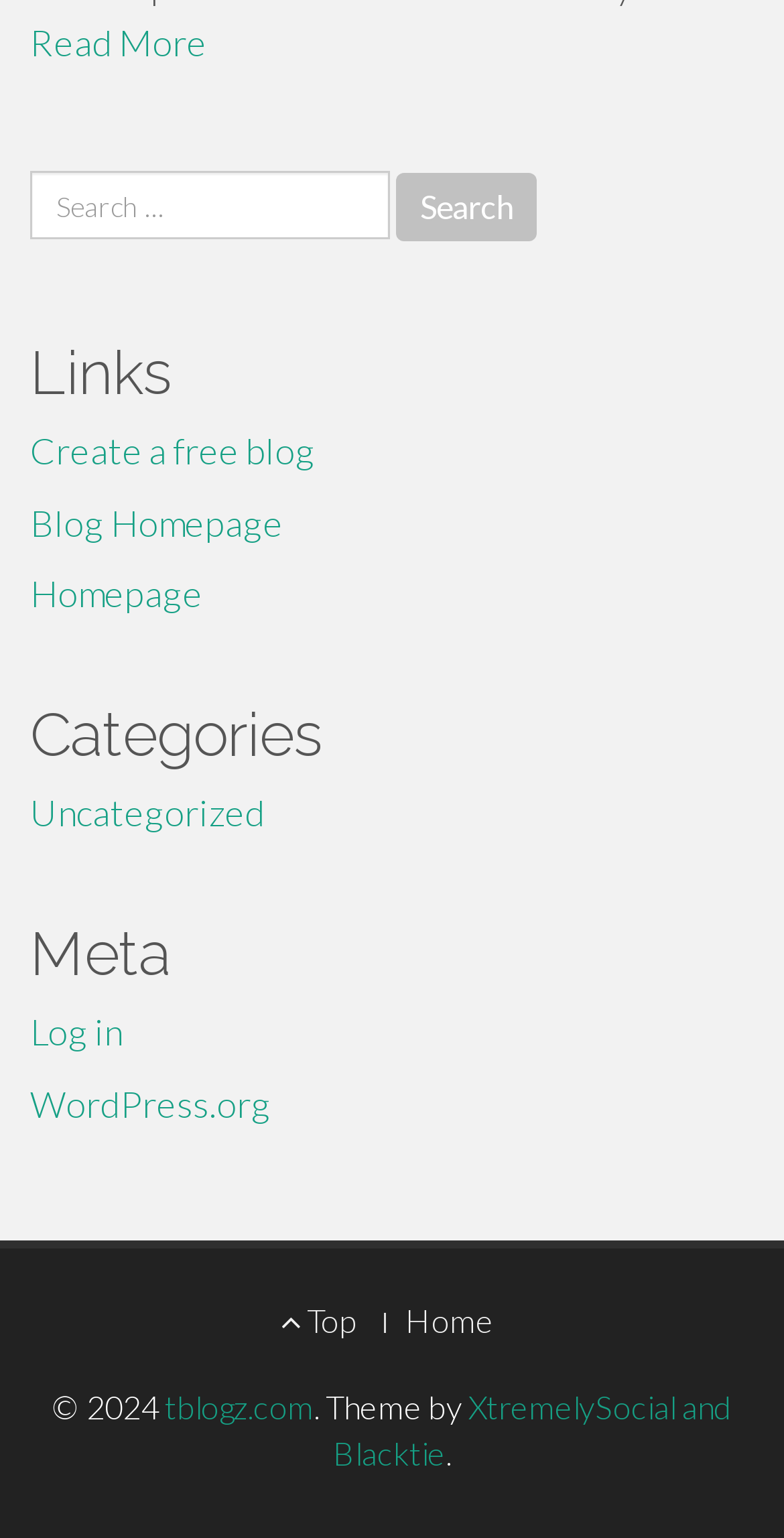Using floating point numbers between 0 and 1, provide the bounding box coordinates in the format (top-left x, top-left y, bottom-right x, bottom-right y). Locate the UI element described here: XtremelySocial and Blacktie

[0.424, 0.902, 0.933, 0.957]